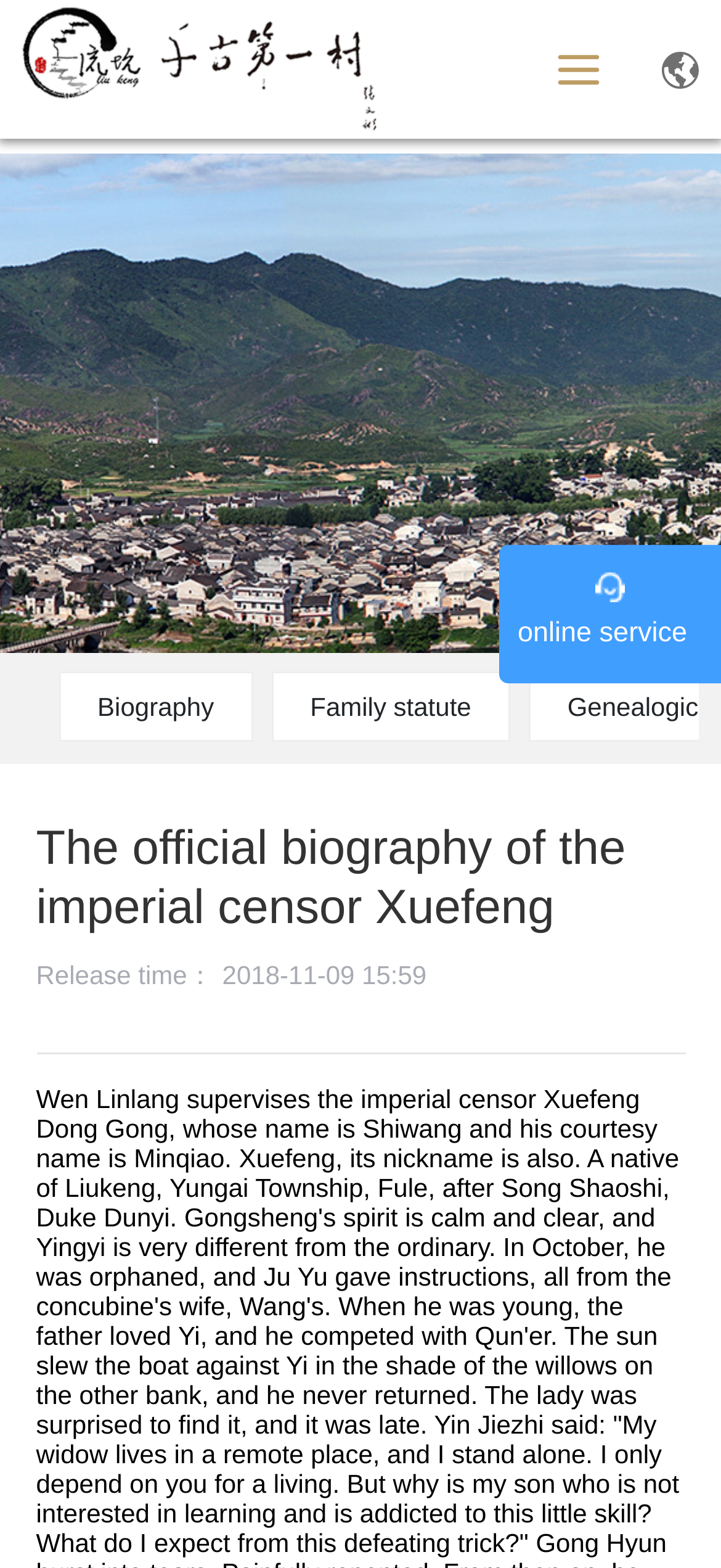Can you locate the main headline on this webpage and provide its text content?

The official biography of the imperial censor Xuefeng